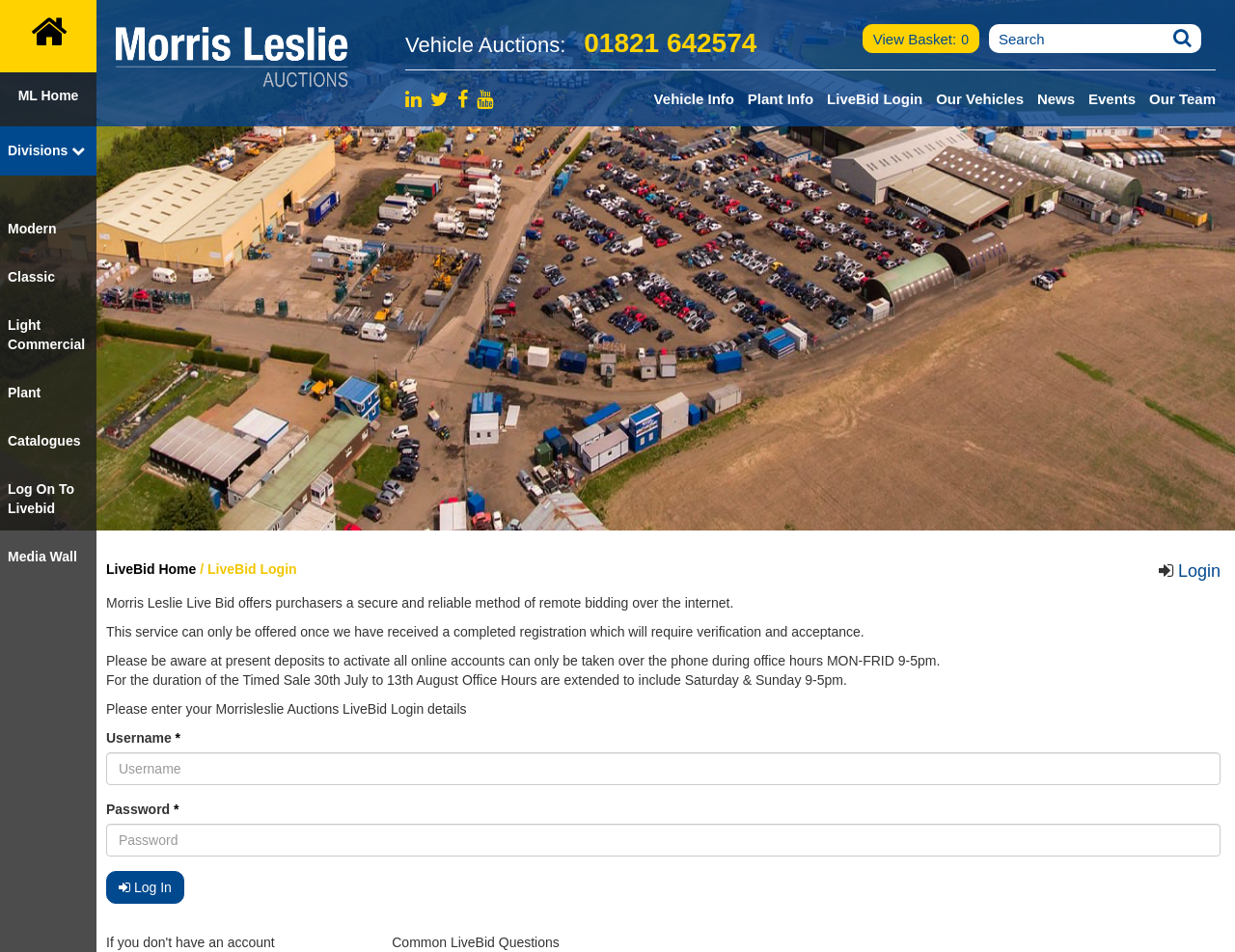What is the purpose of Morris Leslie Live Bid?
Look at the image and respond to the question as thoroughly as possible.

According to the webpage, Morris Leslie Live Bid offers purchasers a secure and reliable method of remote bidding over the internet, allowing them to participate in auctions online.